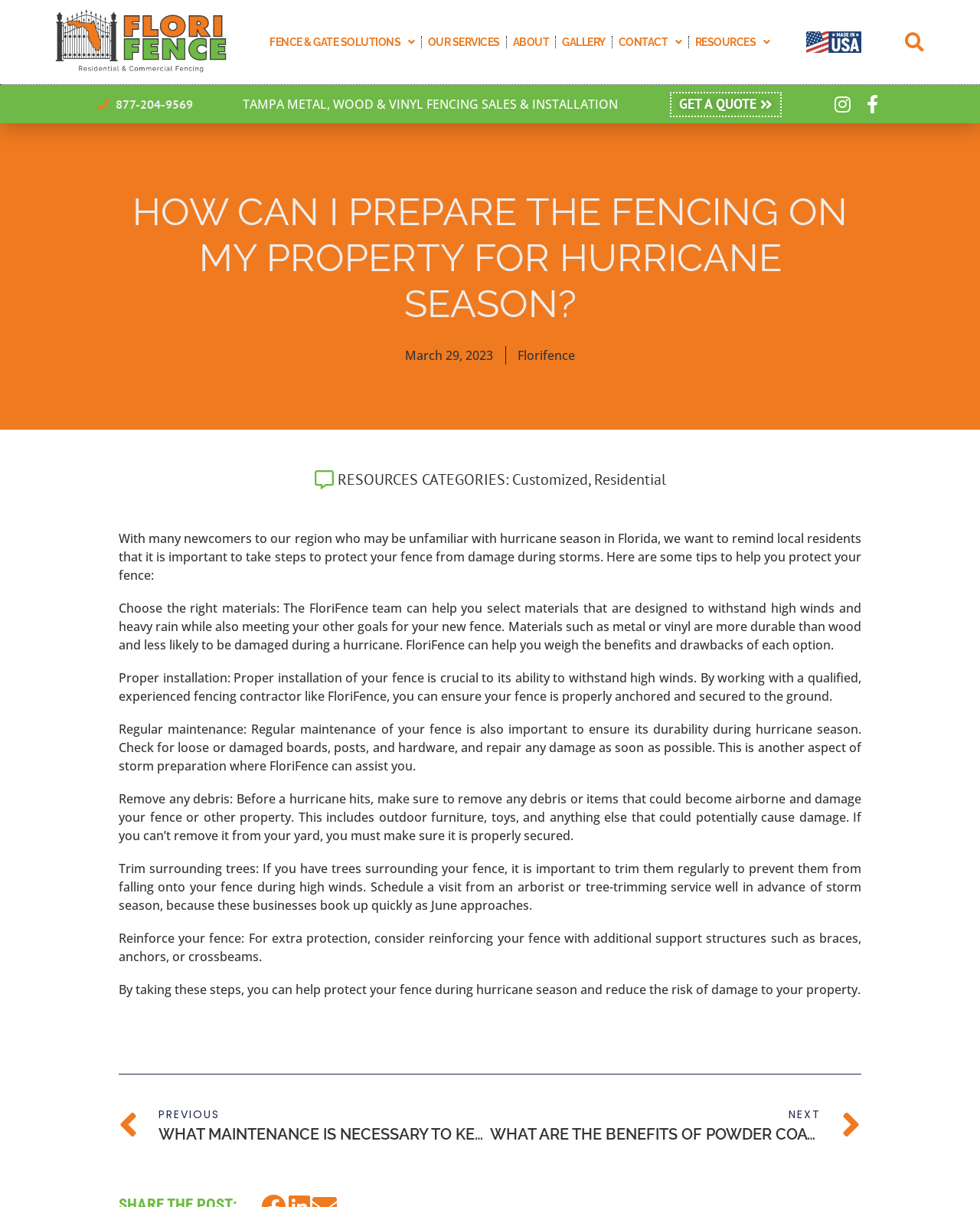Locate the coordinates of the bounding box for the clickable region that fulfills this instruction: "Follow on LinkedIn".

None